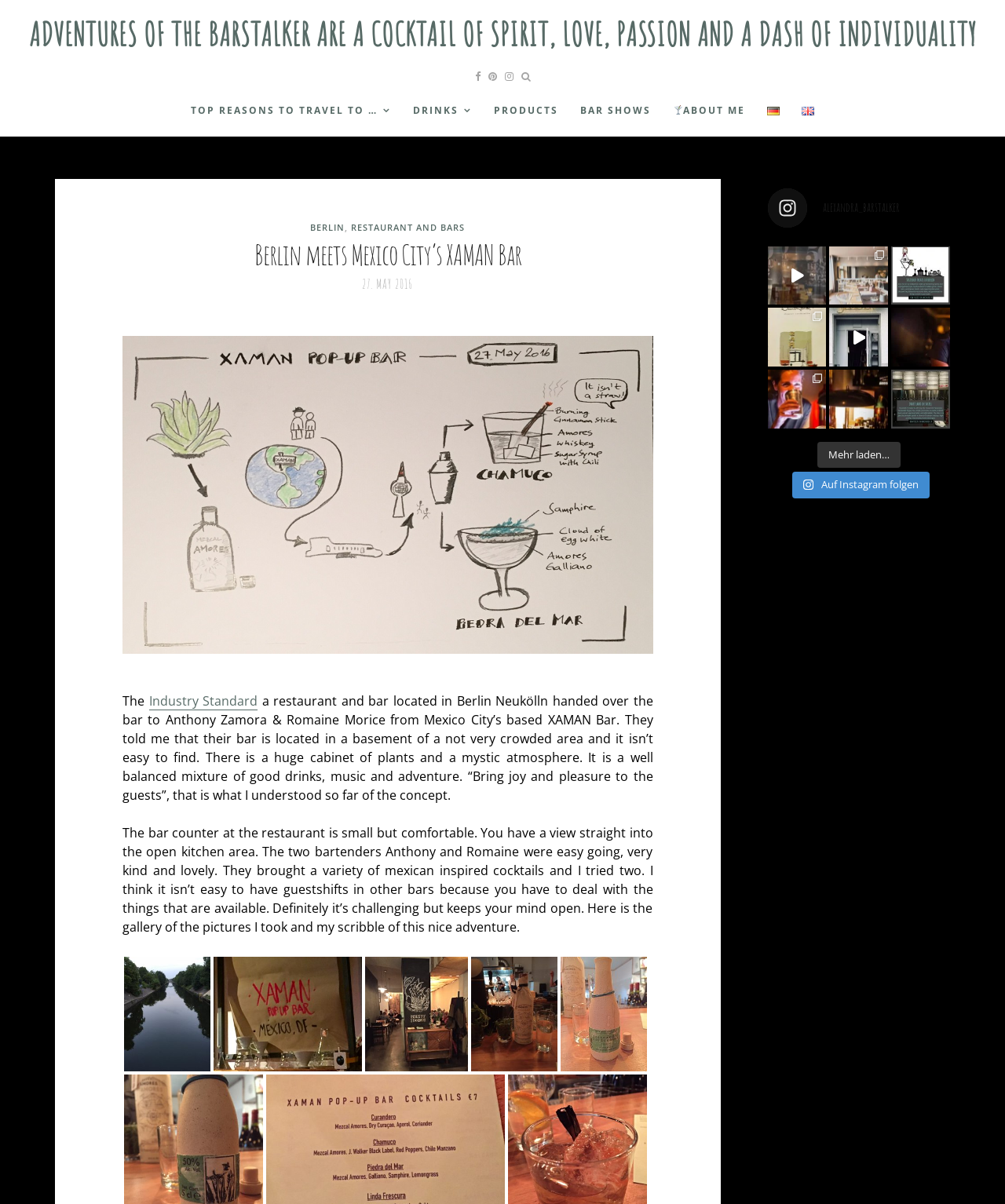Based on the element description: "Restaurant and Bars", identify the bounding box coordinates for this UI element. The coordinates must be four float numbers between 0 and 1, listed as [left, top, right, bottom].

[0.349, 0.184, 0.463, 0.194]